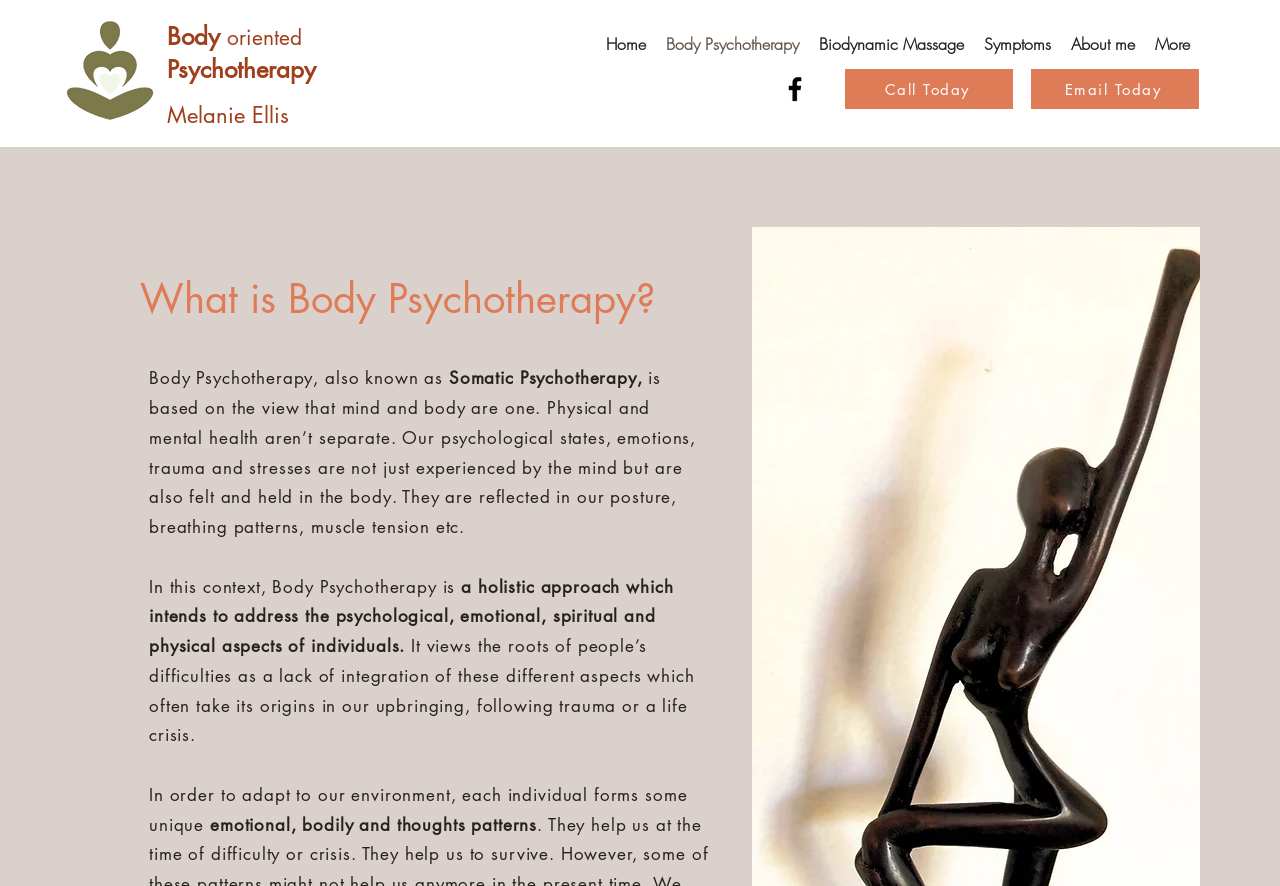Using the description "Biodynamic Massage", locate and provide the bounding box of the UI element.

[0.632, 0.033, 0.761, 0.067]